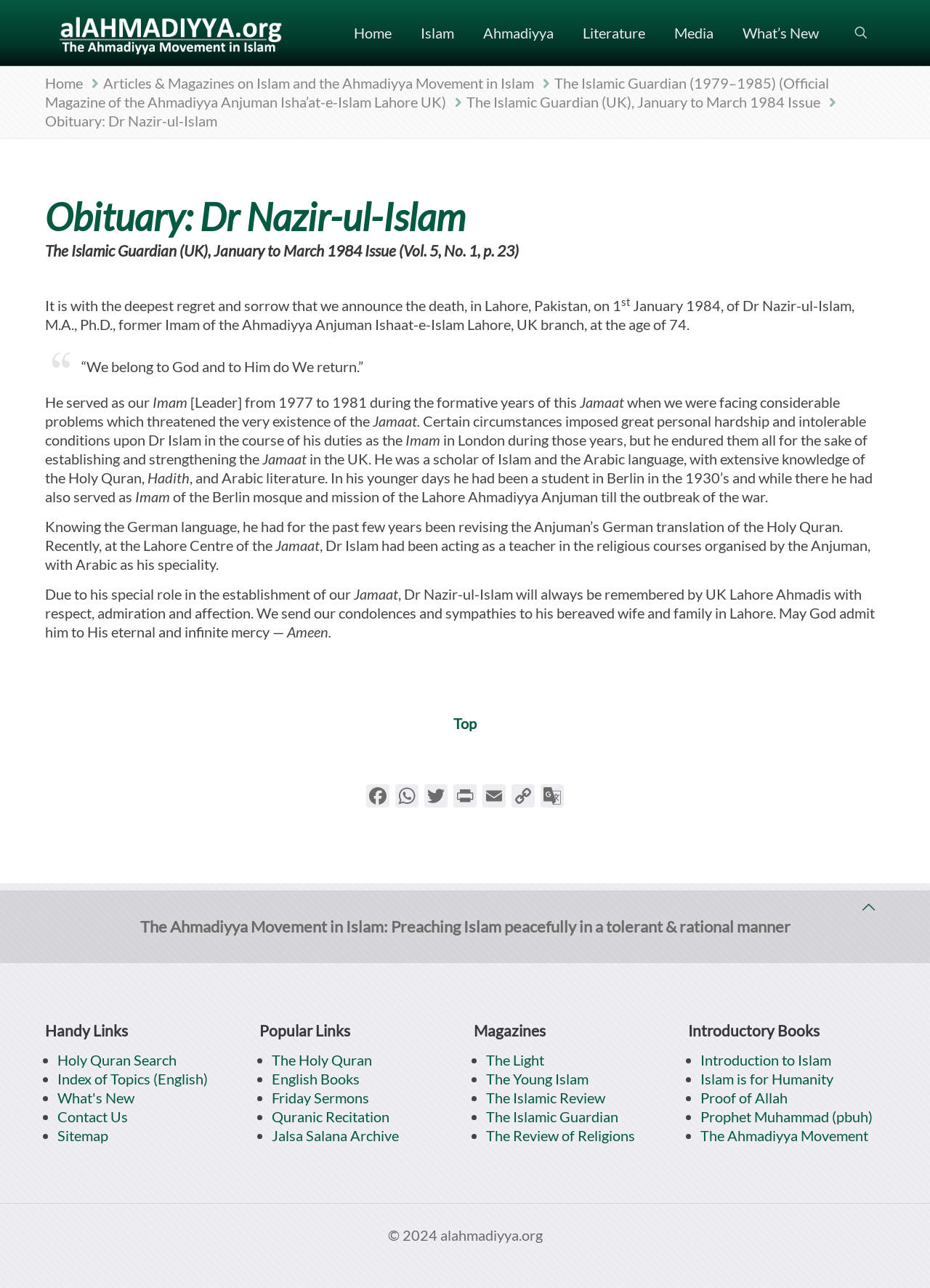Please respond in a single word or phrase: 
What is the name of the magazine in which Dr Nazir-ul-Islam's obituary is published?

The Islamic Guardian